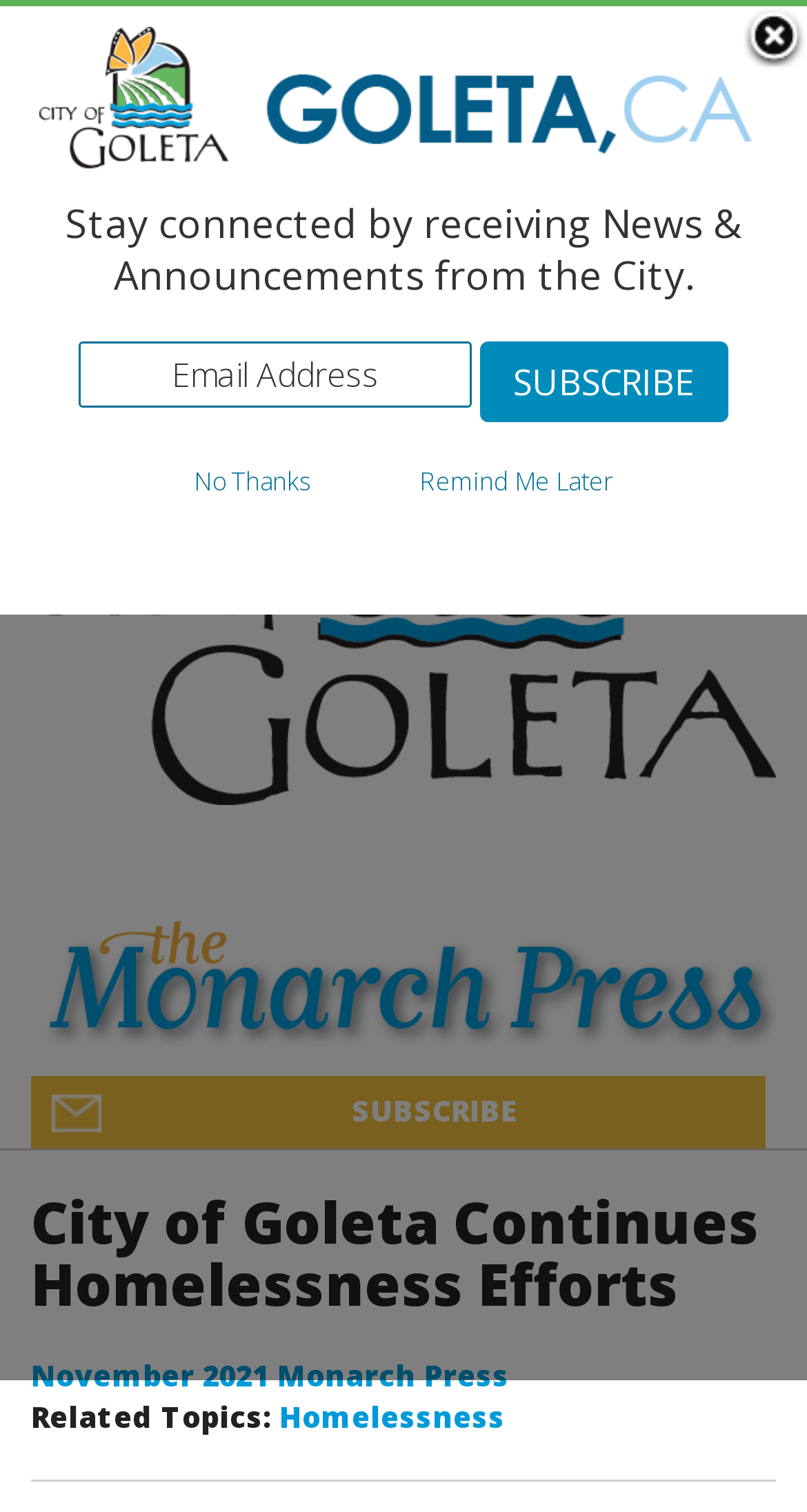Please identify the bounding box coordinates of the area that needs to be clicked to fulfill the following instruction: "Read the City of Goleta Continues Homelessness Efforts article."

[0.038, 0.782, 0.962, 0.867]